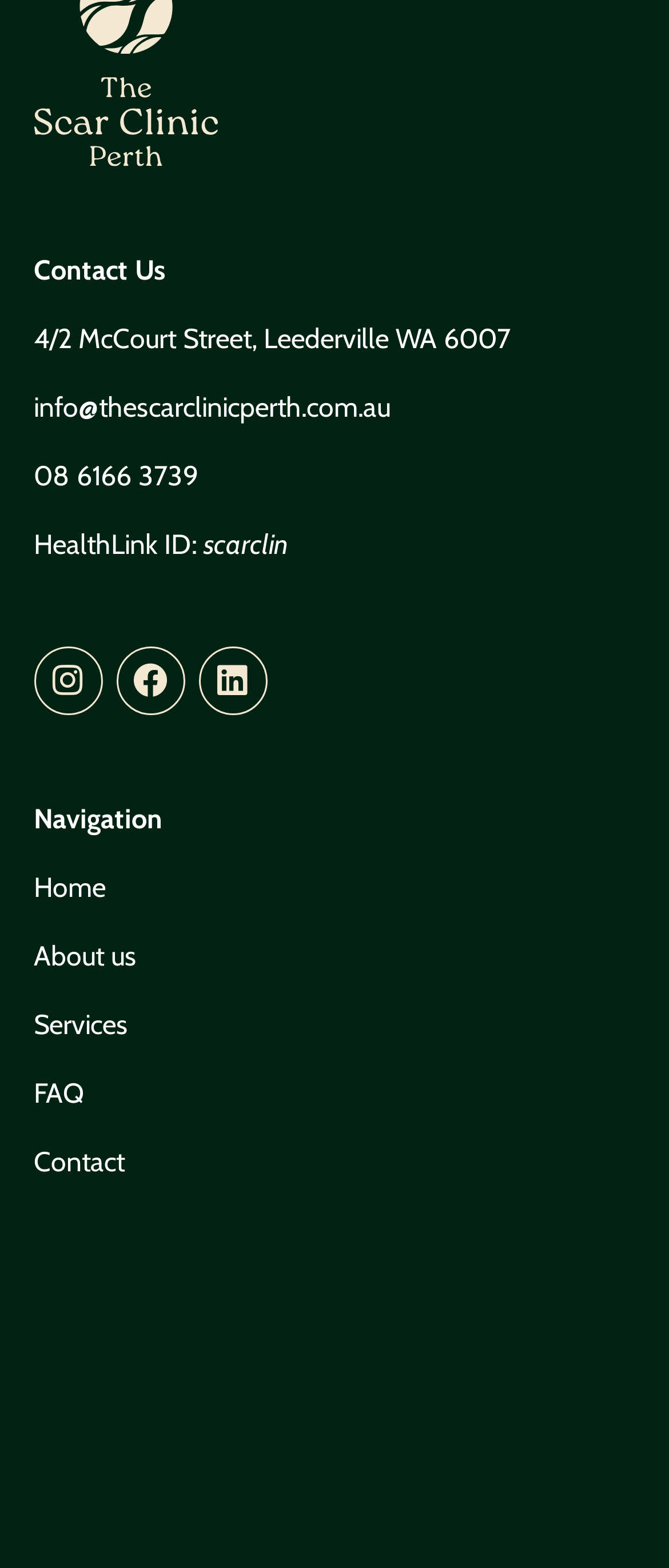Show the bounding box coordinates of the element that should be clicked to complete the task: "Visit the clinic's Instagram page".

[0.05, 0.412, 0.153, 0.456]